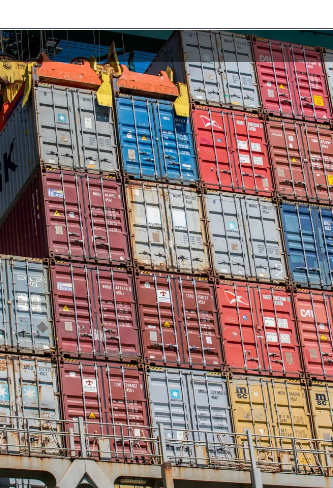Generate a detailed explanation of the scene depicted in the image.

The image showcases a stack of colorful shipping containers, illustrating the complex logistics involved in container transport at a deep-sea terminal. The containers, in various shades of red, blue, and yellow, are meticulously arranged, demonstrating the organized chaos of port operations. Cranes can be seen at the top, poised to handle these containers, emphasizing the modern efficiency contributing to the container process. This visual symbolizes a pivotal moment in the digitalization of logistics, particularly highlighting the significance of the Certified Pick-up (CPu) system. Such systems aim to enhance safety, transparency, and efficiency in container handling, marking a collaborative effort among ports and transport companies to streamline operations in an ever-evolving industry.